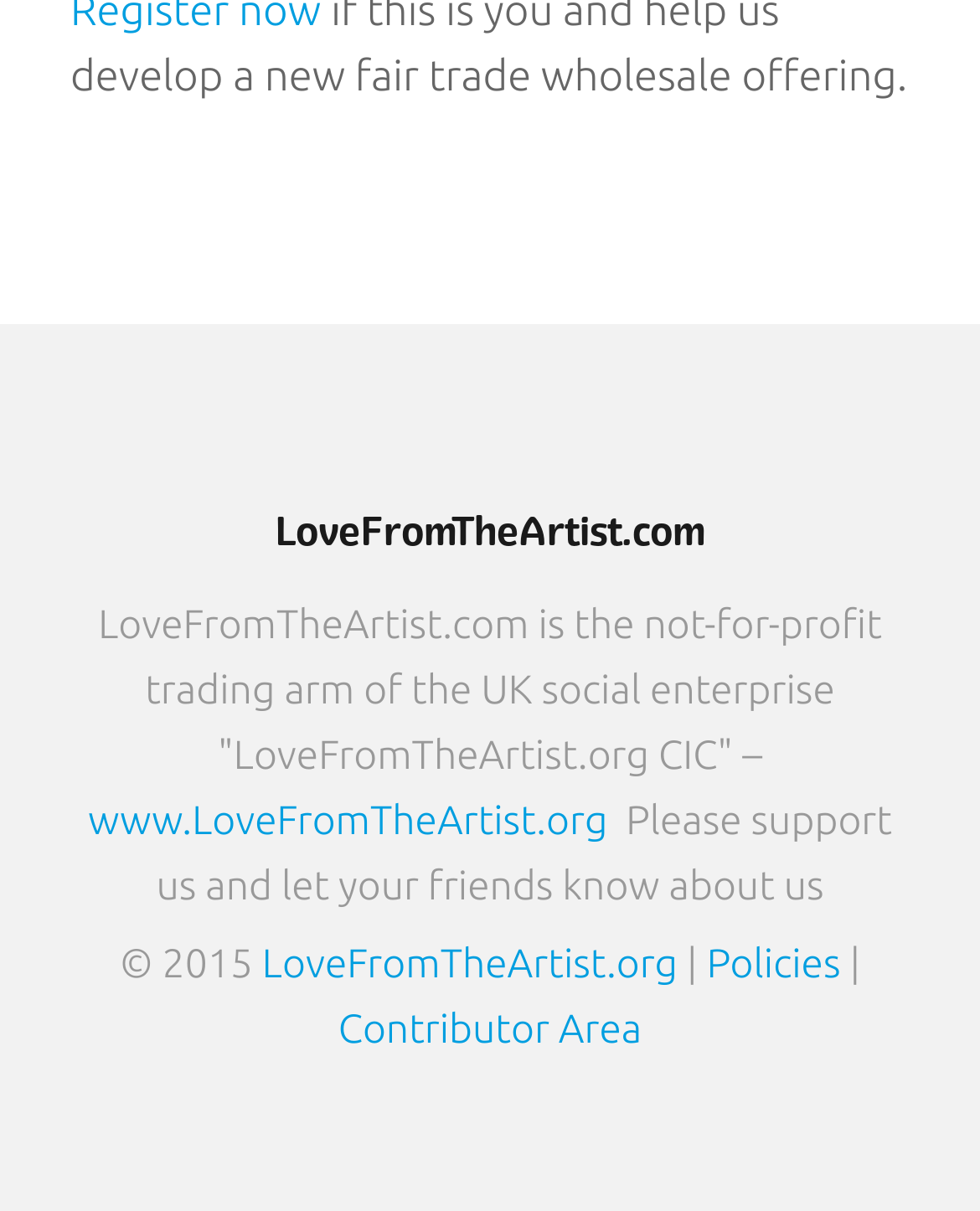Provide the bounding box coordinates of the HTML element this sentence describes: "Support Team".

None